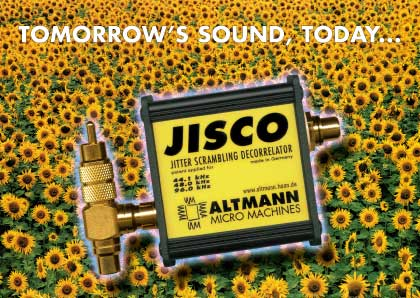Please provide a comprehensive response to the question based on the details in the image: What is the dominant color scheme of the device?

The device features a distinctive yellow and black design, which is clearly visible in the image. The yellow and black colors are the dominant colors of the device, making it stand out against the vibrant backdrop of sunflowers.